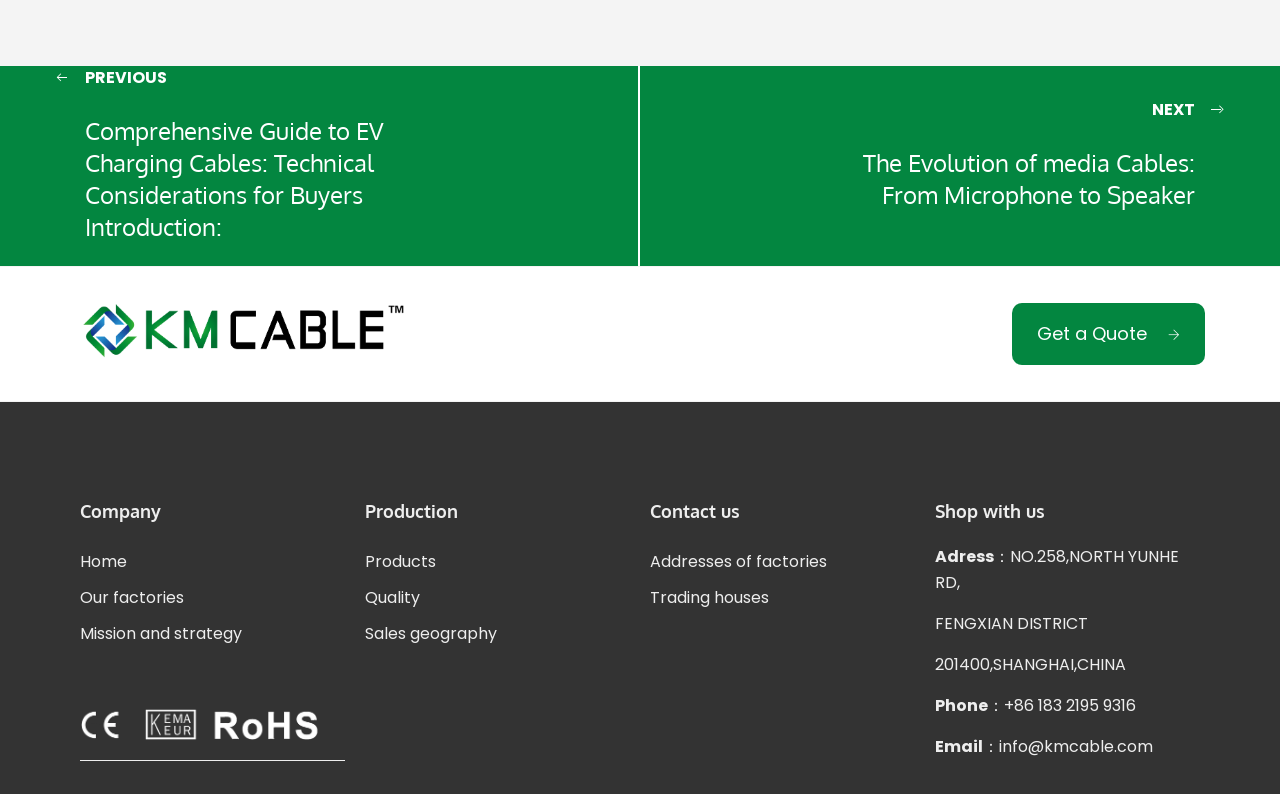Identify the bounding box for the given UI element using the description provided. Coordinates should be in the format (top-left x, top-left y, bottom-right x, bottom-right y) and must be between 0 and 1. Here is the description: Sales geography

[0.285, 0.783, 0.388, 0.812]